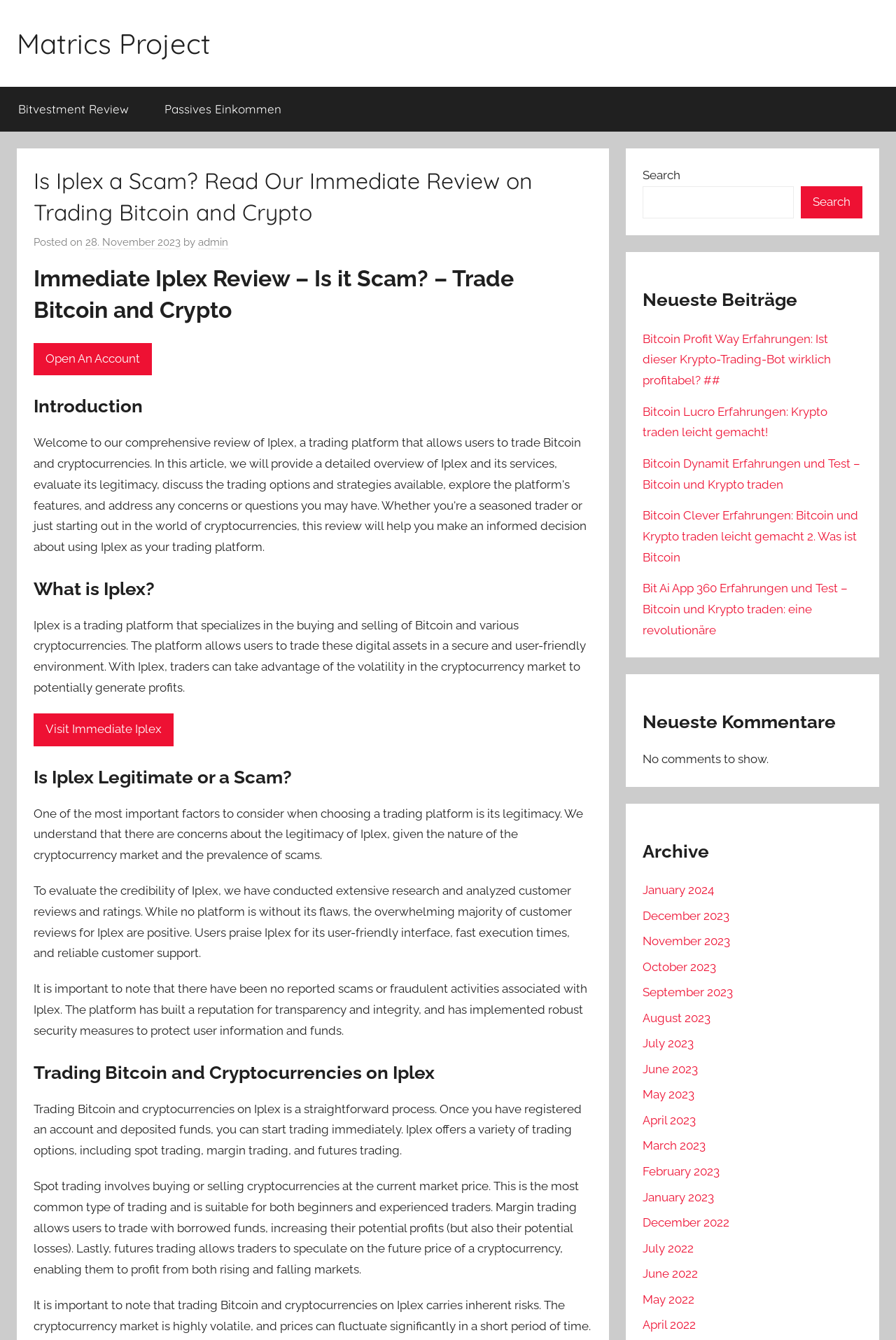Offer an in-depth caption of the entire webpage.

This webpage is a review of Iplex, a trading platform for Bitcoin and cryptocurrencies. At the top, there is a navigation menu with links to other reviews, including "Bitvestment Review" and "Passives Einkommen". Below the navigation menu, there is a header section with the title "Is Iplex a Scam? Read Our Immediate Review on Trading Bitcoin and Crypto" and a link to "Matrics Project". 

On the left side of the page, there is a prominent call-to-action button "Open An Account" and a heading "Immediate Iplex Review – Is it Scam? – Trade Bitcoin and Crypto". Below this, there are several sections with headings, including "Introduction", "What is Iplex?", "Is Iplex Legitimate or a Scam?", and "Trading Bitcoin and Cryptocurrencies on Iplex". Each section contains a block of text that provides information about Iplex and its features.

On the right side of the page, there is a search bar with a button and a heading "Neueste Beiträge" (Latest Posts). Below this, there are several links to other reviews and articles, including "Bitcoin Profit Way Erfahrungen" and "Bitcoin Lucro Erfahrungen". Further down, there are headings for "Neueste Kommentare" (Latest Comments) and "Archive", with links to different months and years.

Overall, the webpage is a detailed review of Iplex, providing information about its features, legitimacy, and trading options, as well as links to other related articles and reviews.